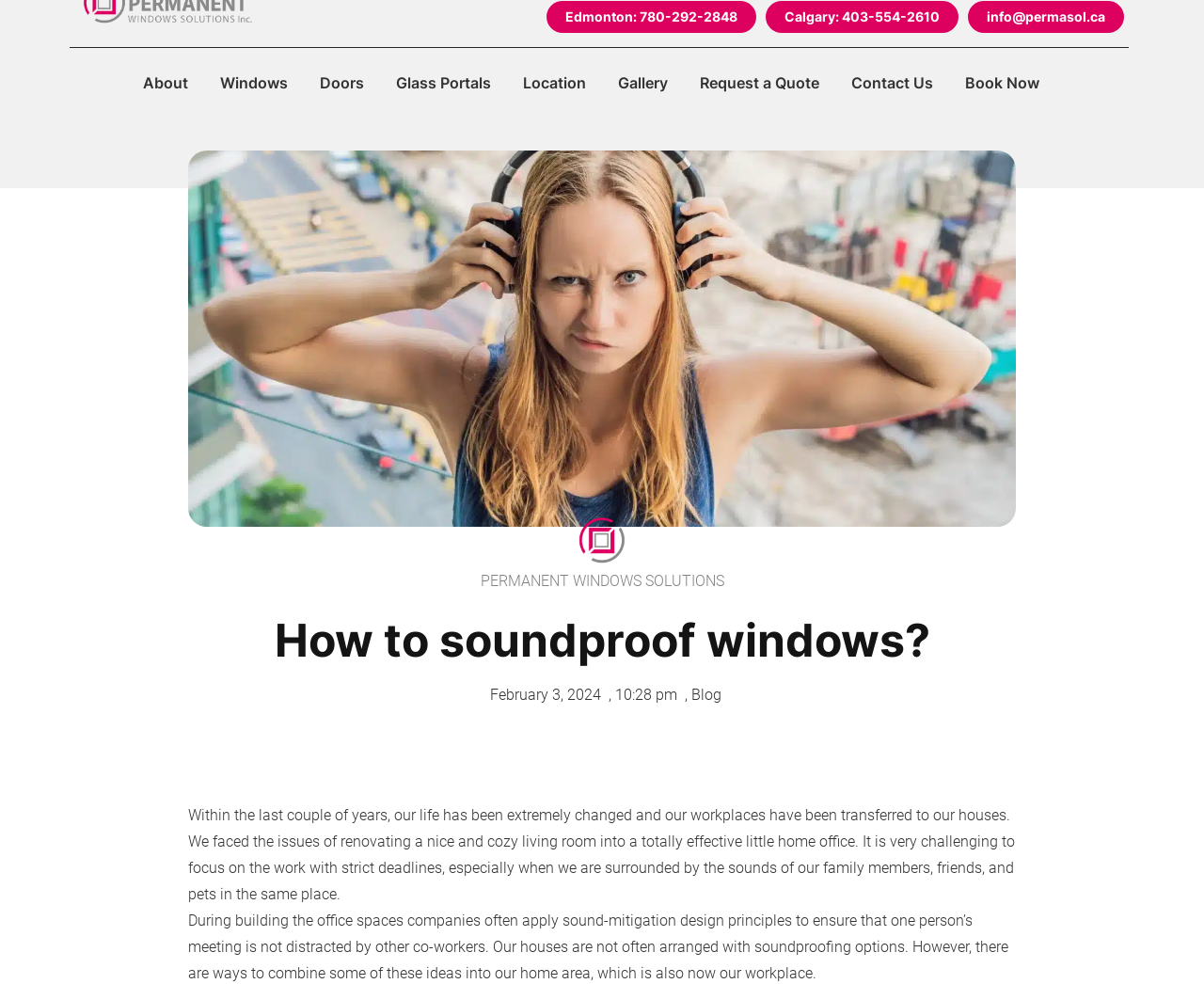Pinpoint the bounding box coordinates of the area that must be clicked to complete this instruction: "Request a quote".

[0.568, 0.063, 0.694, 0.105]